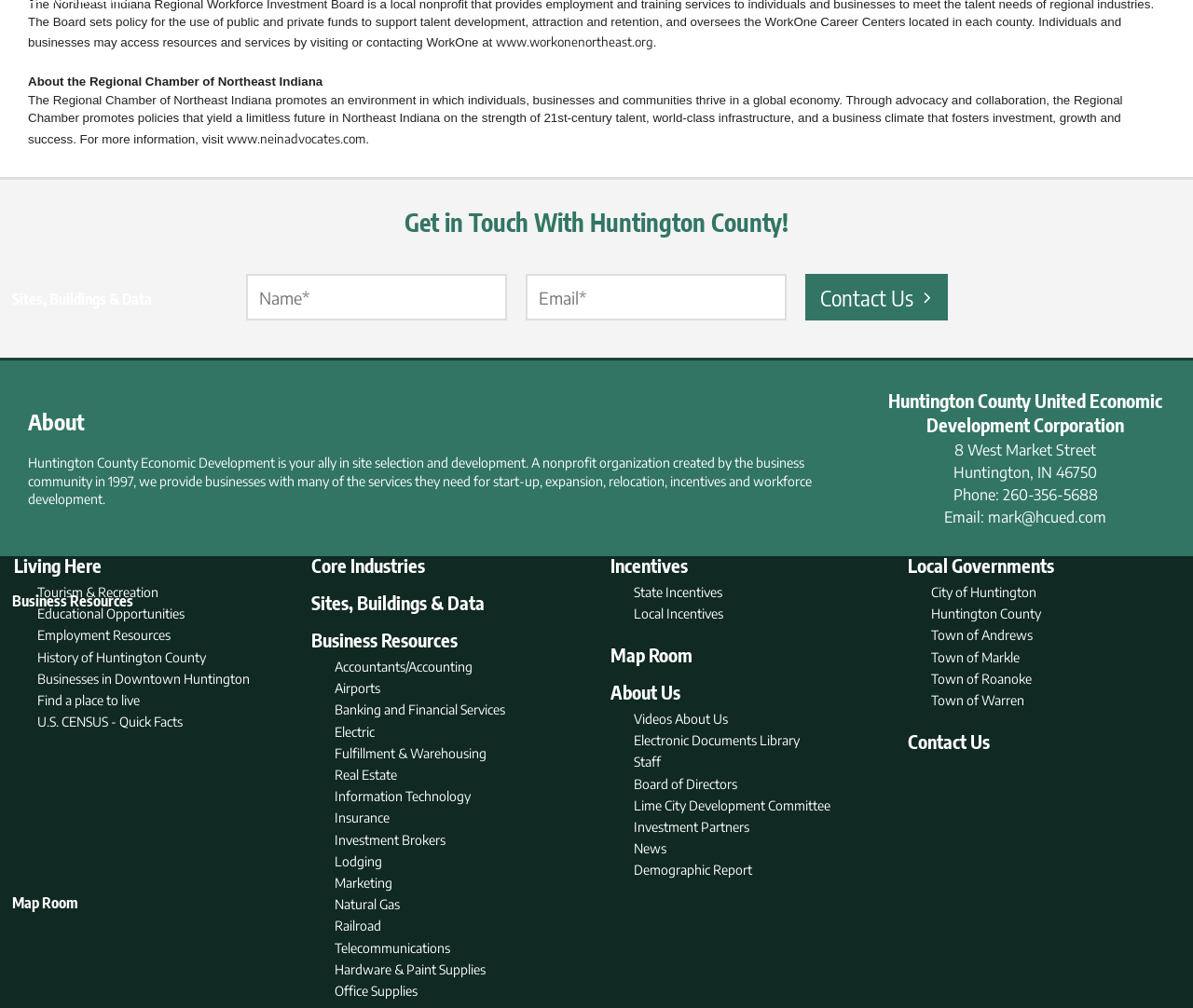Please identify the bounding box coordinates of the element on the webpage that should be clicked to follow this instruction: "Fill in the name". The bounding box coordinates should be given as four float numbers between 0 and 1, formatted as [left, top, right, bottom].

[0.206, 0.272, 0.425, 0.318]